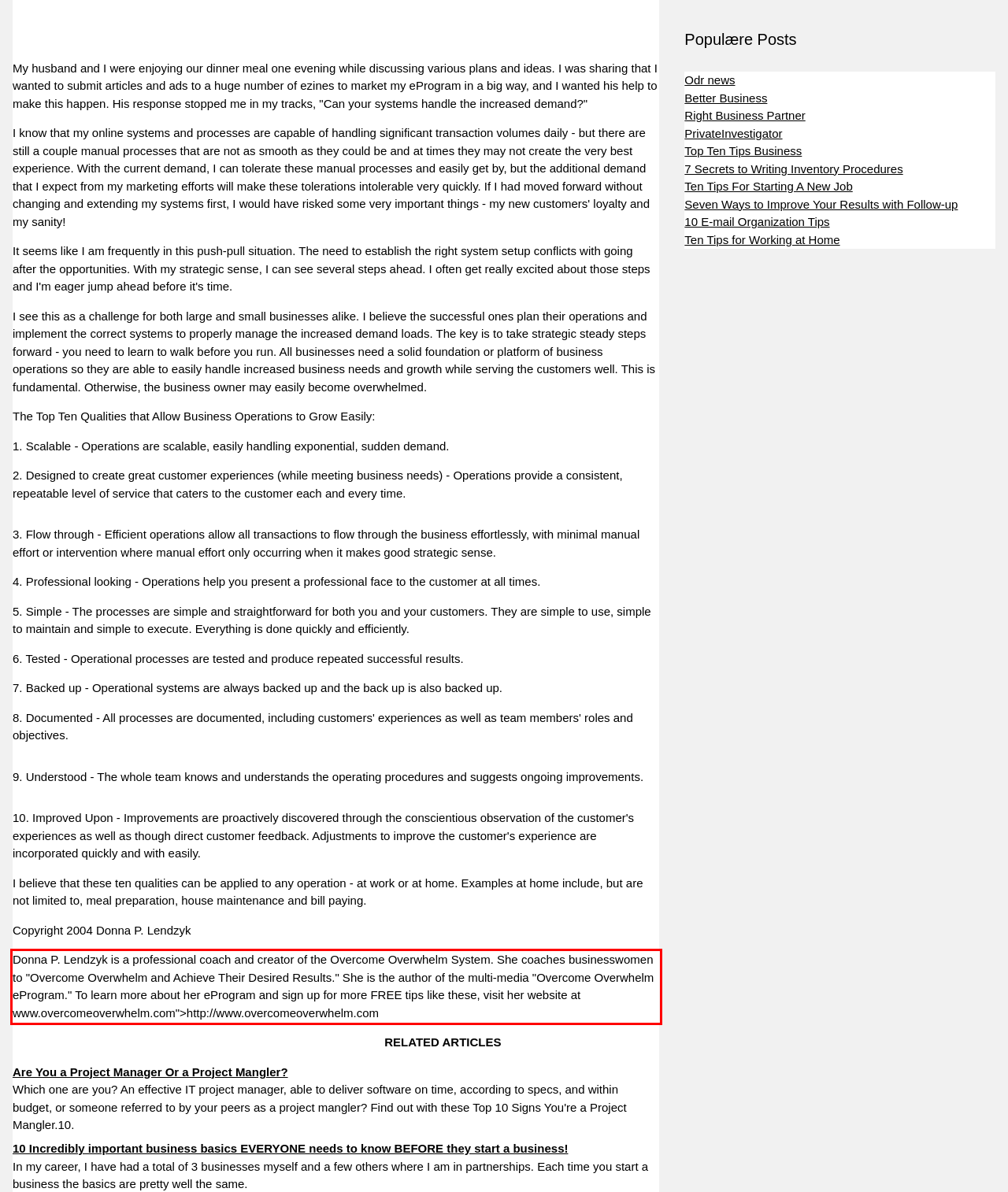Please look at the screenshot provided and find the red bounding box. Extract the text content contained within this bounding box.

Donna P. Lendzyk is a professional coach and creator of the Overcome Overwhelm System. She coaches businesswomen to "Overcome Overwhelm and Achieve Their Desired Results." She is the author of the multi-media "Overcome Overwhelm eProgram." To learn more about her eProgram and sign up for more FREE tips like these, visit her website at www.overcomeoverwhelm.com">http://www.overcomeoverwhelm.com